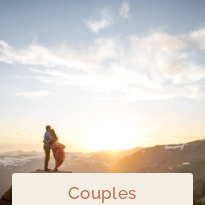What is the time of day depicted in the image?
Could you give a comprehensive explanation in response to this question?

The time of day depicted in the image is sunset, as evident from the 'warm golden hues of the sun setting behind the mountains' mentioned in the caption, which creates a romantic backdrop for the couple.